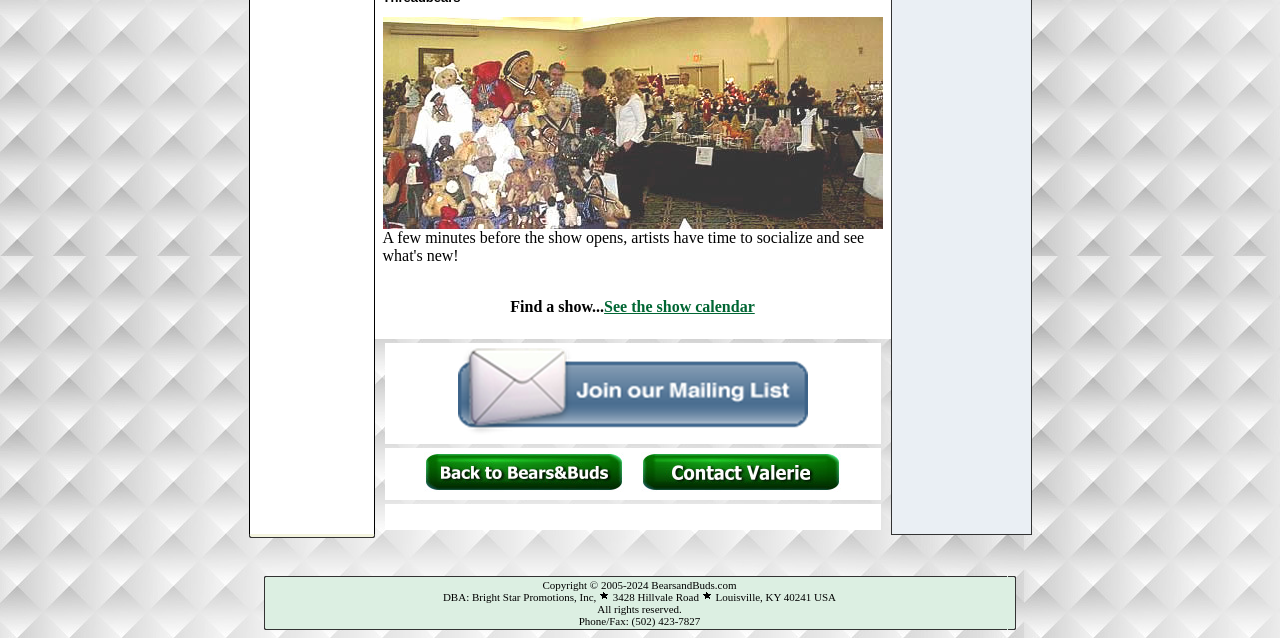What is the phone number mentioned in the copyright section?
Offer a detailed and exhaustive answer to the question.

In the copyright section, the text 'Phone/Fax: (502) 423-7827' is mentioned, which indicates that the phone number is (502) 423-7827.